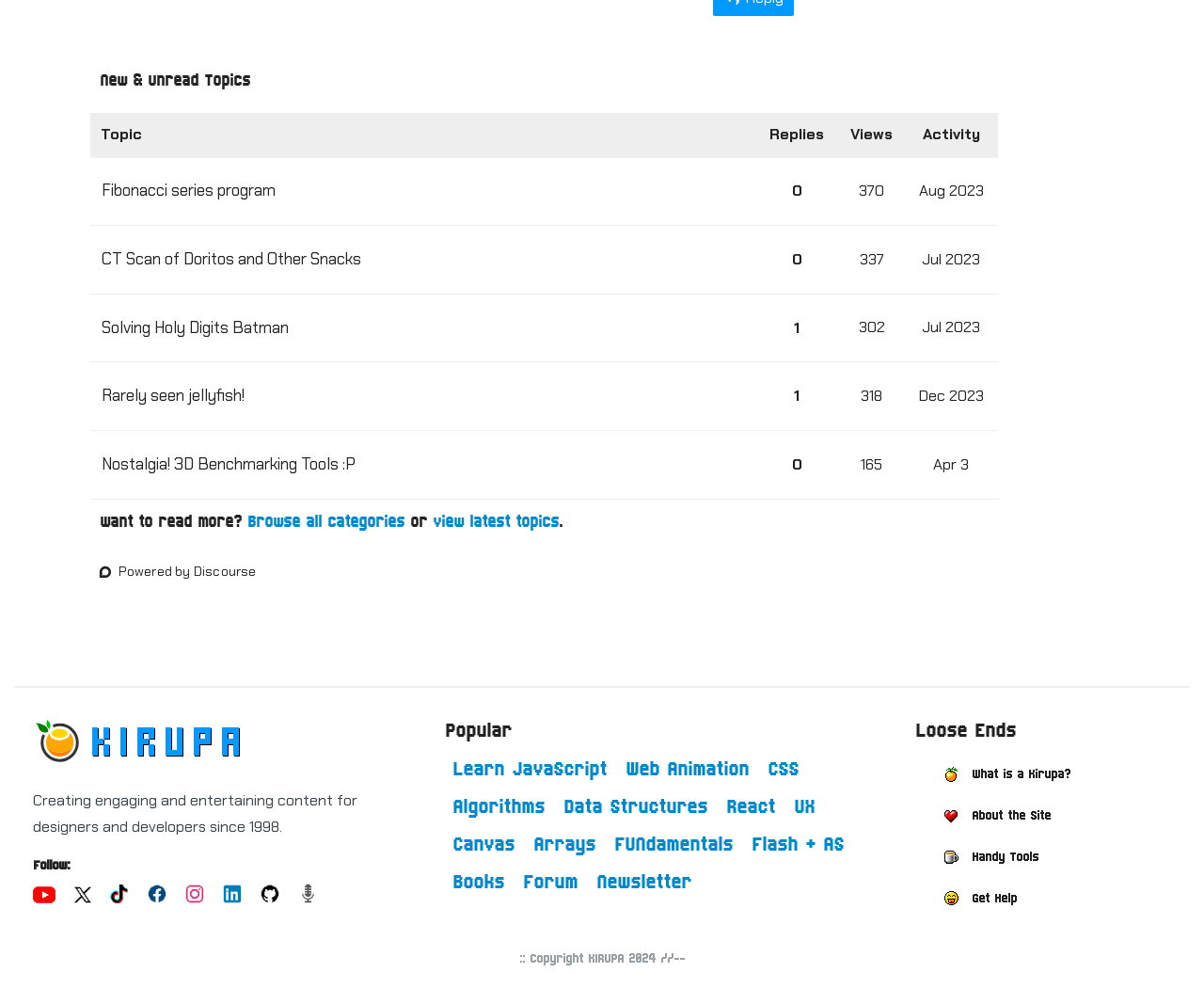Please determine the bounding box coordinates of the element's region to click in order to carry out the following instruction: "Sort by replies". The coordinates should be four float numbers between 0 and 1, i.e., [left, top, right, bottom].

[0.631, 0.112, 0.693, 0.157]